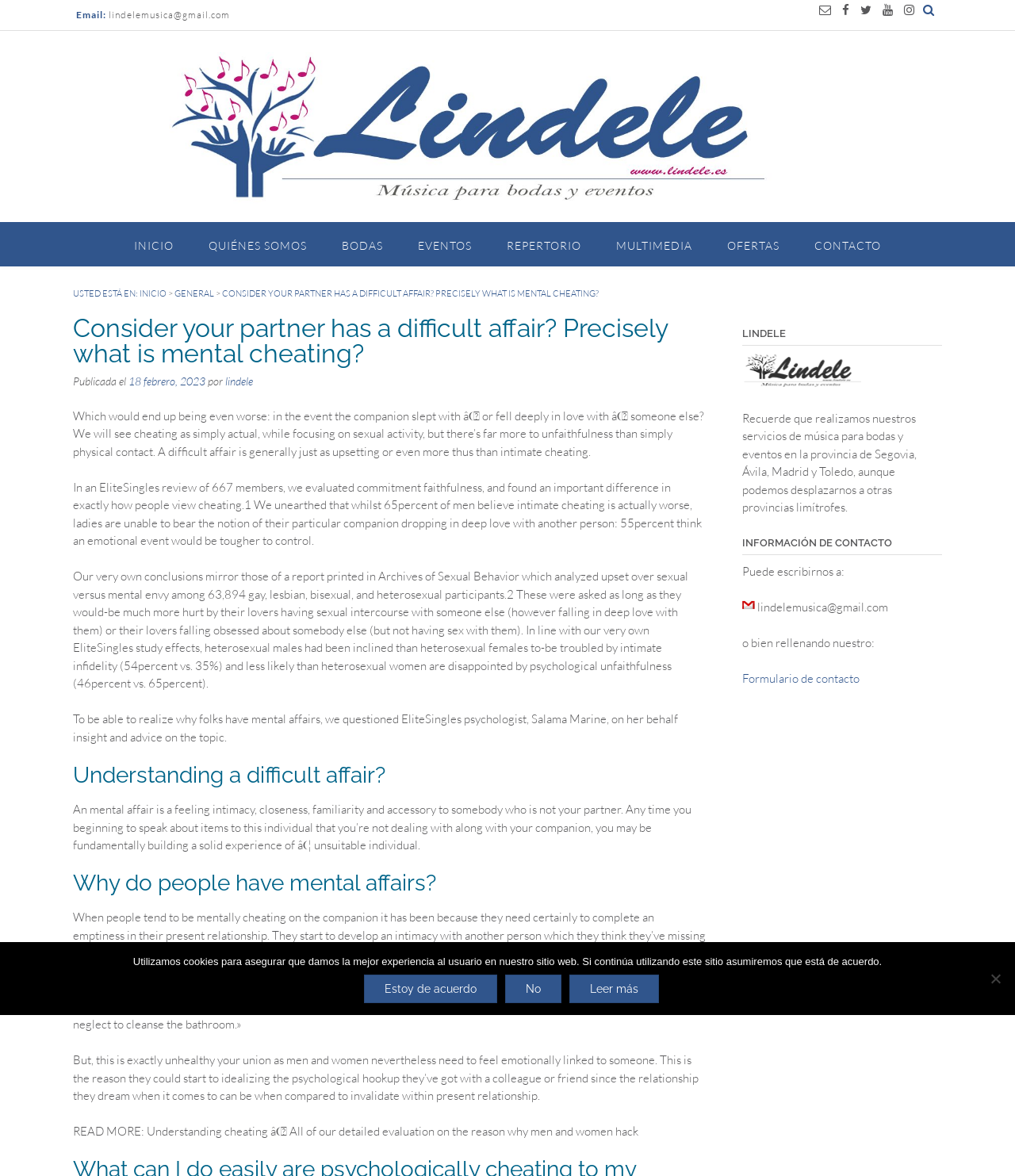Kindly provide the bounding box coordinates of the section you need to click on to fulfill the given instruction: "Subscribe to tech-hachapi".

None